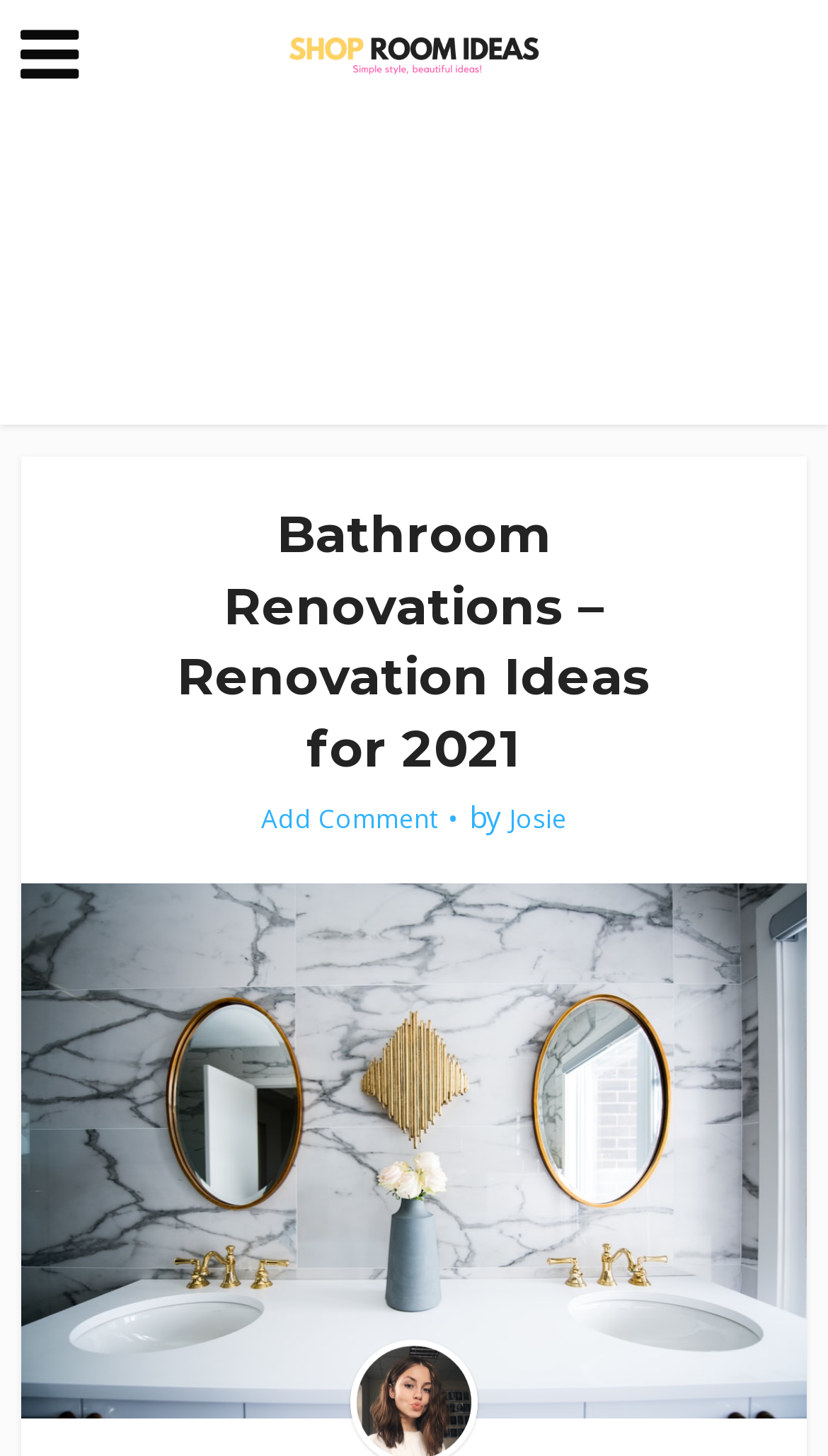Please answer the following question using a single word or phrase: 
What is the purpose of the button with text 'Add Comment'?

To add a comment